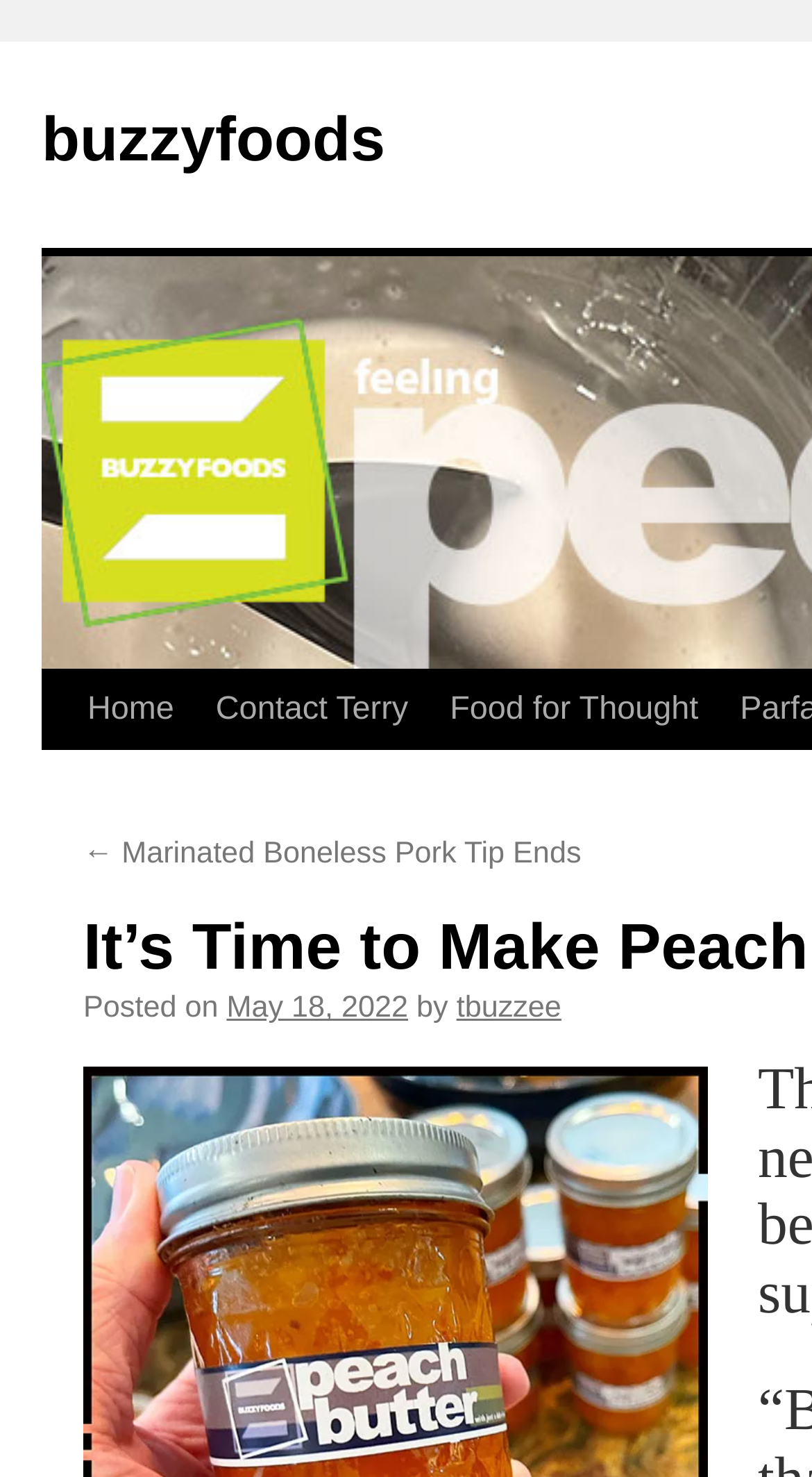From the element description Parfait!?, predict the bounding box coordinates of the UI element. The coordinates must be specified in the format (top-left x, top-left y, bottom-right x, bottom-right y) and should be within the 0 to 1 range.

[0.778, 0.454, 0.953, 0.508]